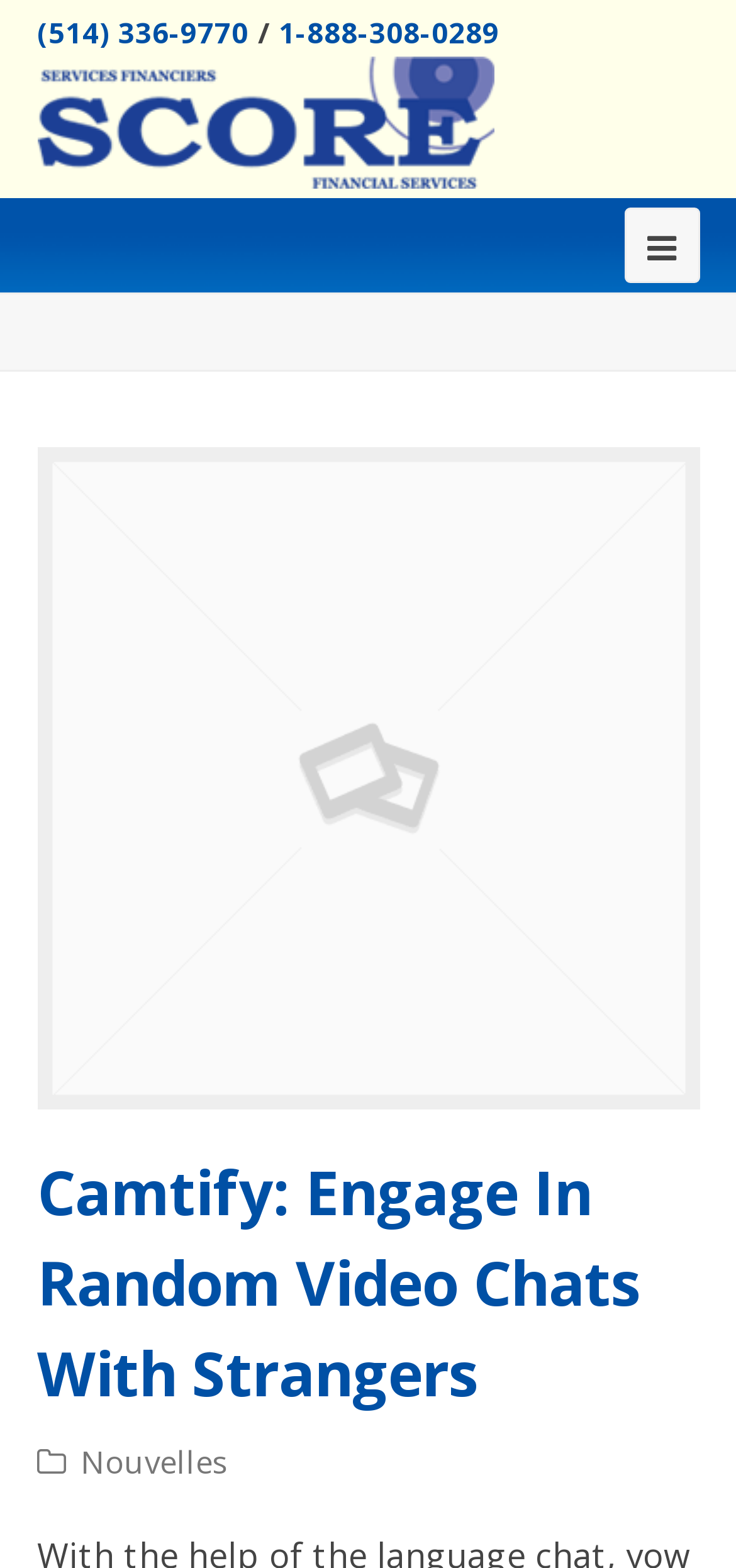Provide your answer to the question using just one word or phrase: What is the icon on the top right?

uf0c9